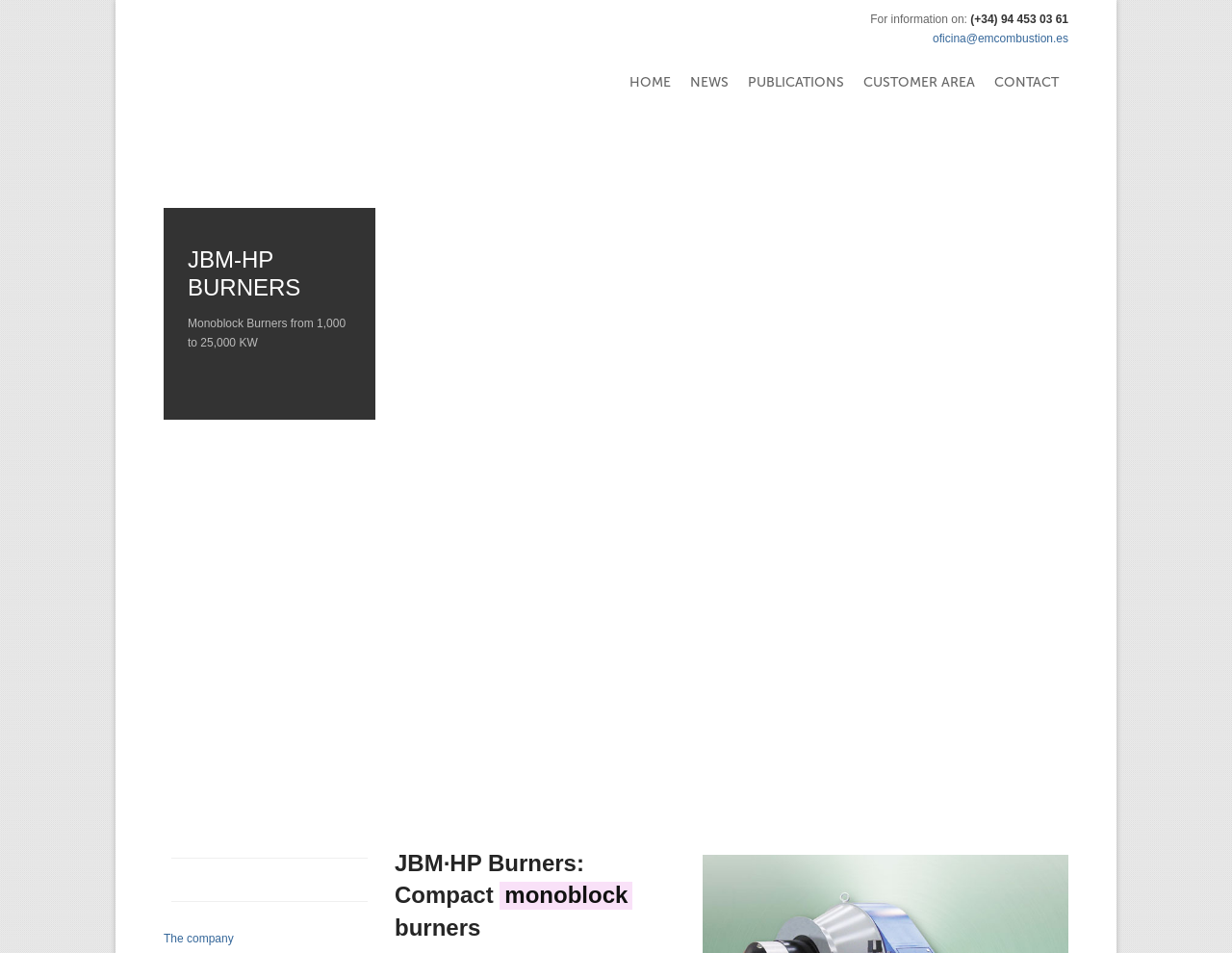Refer to the image and answer the question with as much detail as possible: What is the range of power output for the burners described on this webpage?

I found this information by reading the text 'Monoblock Burners from 1,000 to 25,000 KW', which specifies the range of power output for the burners.